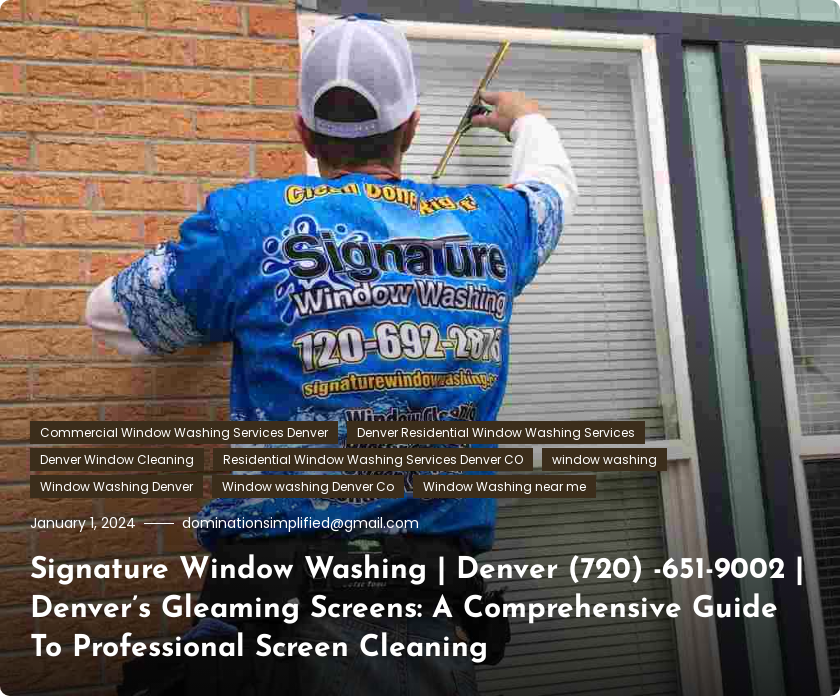By analyzing the image, answer the following question with a detailed response: What is the location where the window washing service is being performed?

The image is part of a broader narrative highlighting the importance of window cleaning in enhancing the aesthetic appeal of homes and businesses in the Mile-High City, which is Denver, Colorado.